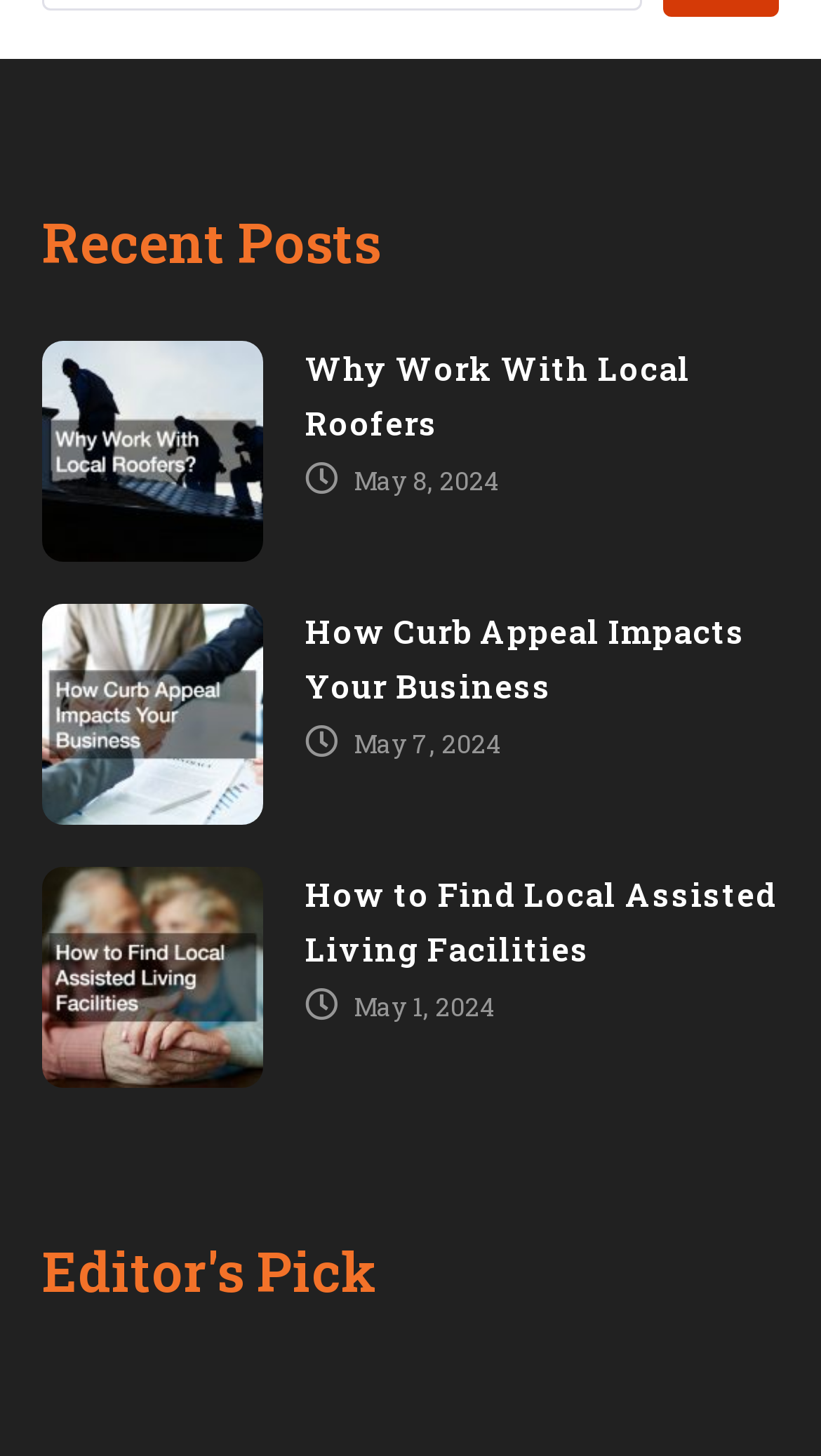Observe the image and answer the following question in detail: What is the topic of the 'Editor's Pick' section?

I looked at the 'Editor's Pick' section, but it does not provide any specific information about the topic or content of this section, so I cannot determine the topic.